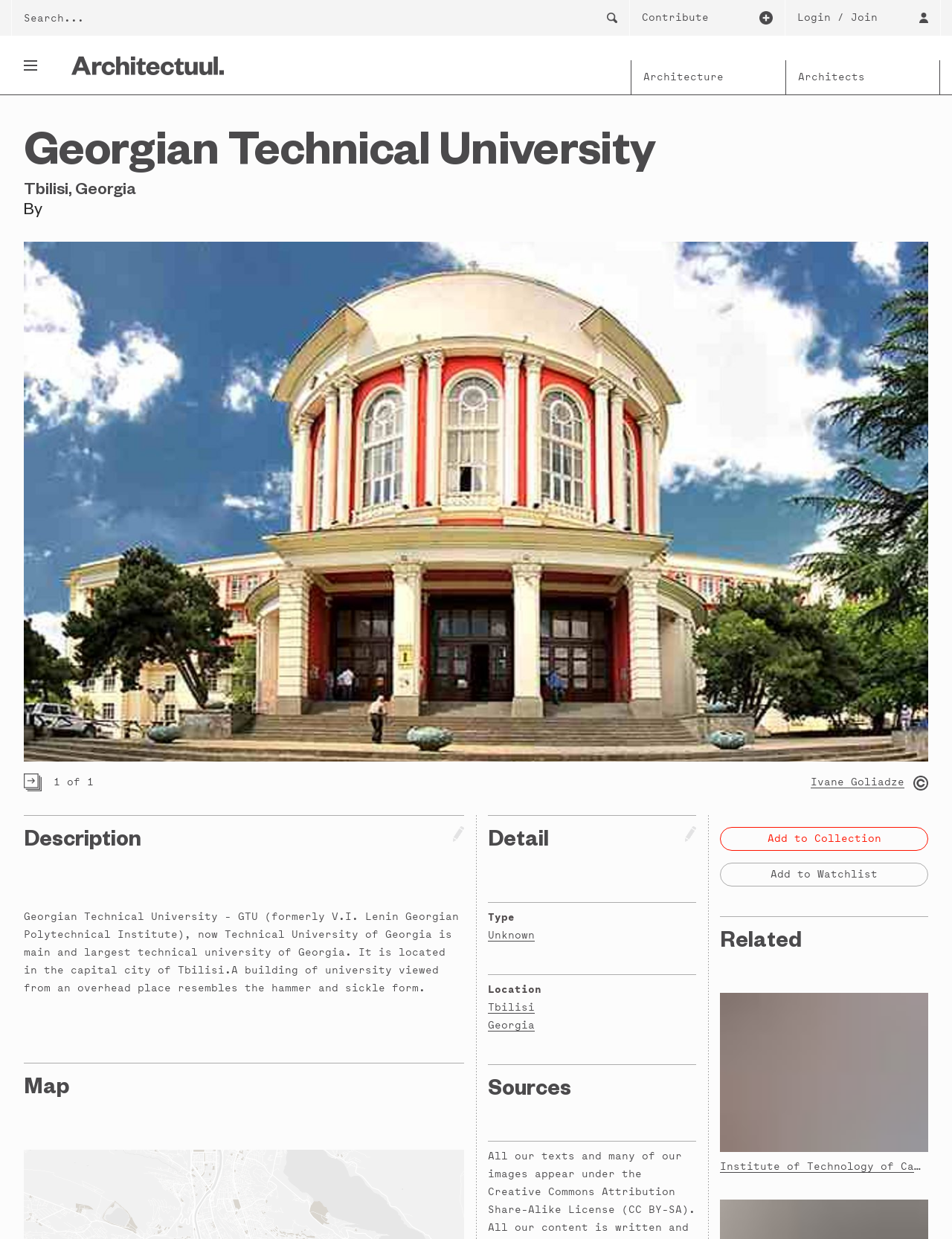Determine the bounding box of the UI element mentioned here: "Ivane Goliadze". The coordinates must be in the format [left, top, right, bottom] with values ranging from 0 to 1.

[0.852, 0.624, 0.95, 0.639]